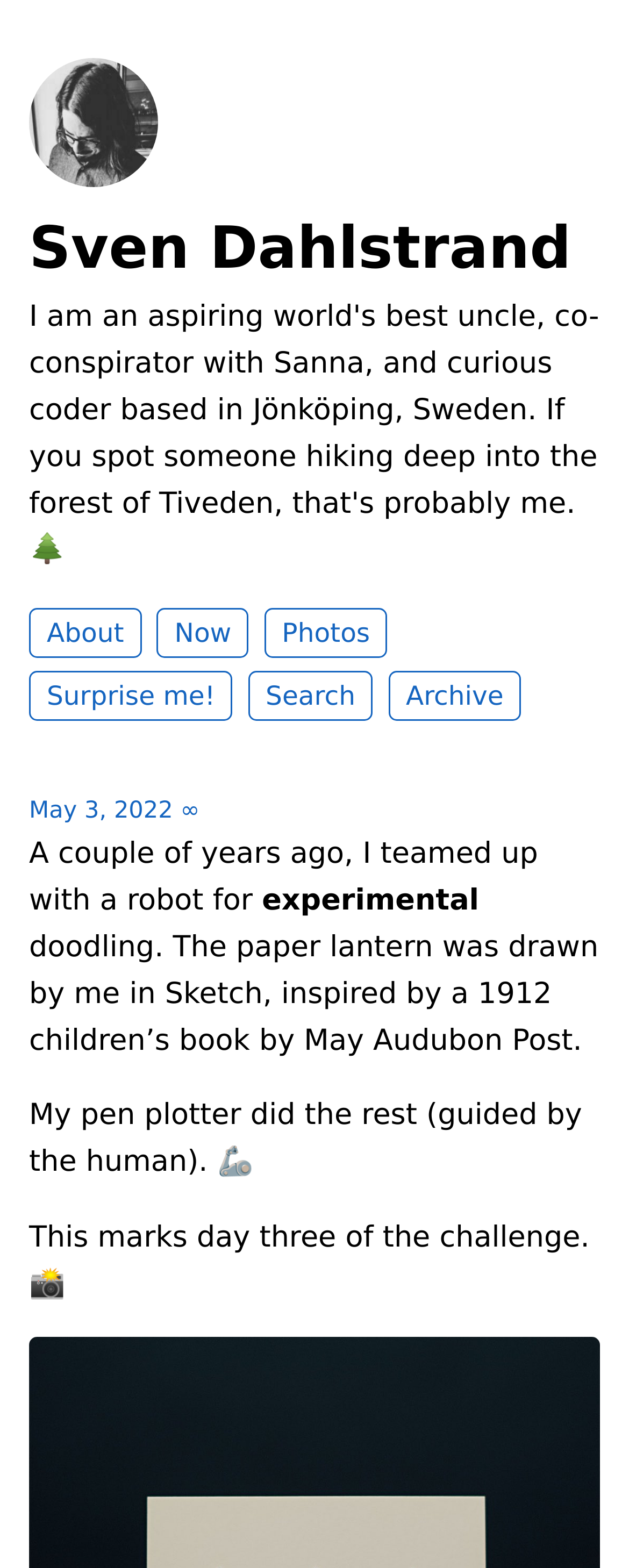What is the inspiration for the paper lantern?
Using the image as a reference, give a one-word or short phrase answer.

1912 children's book